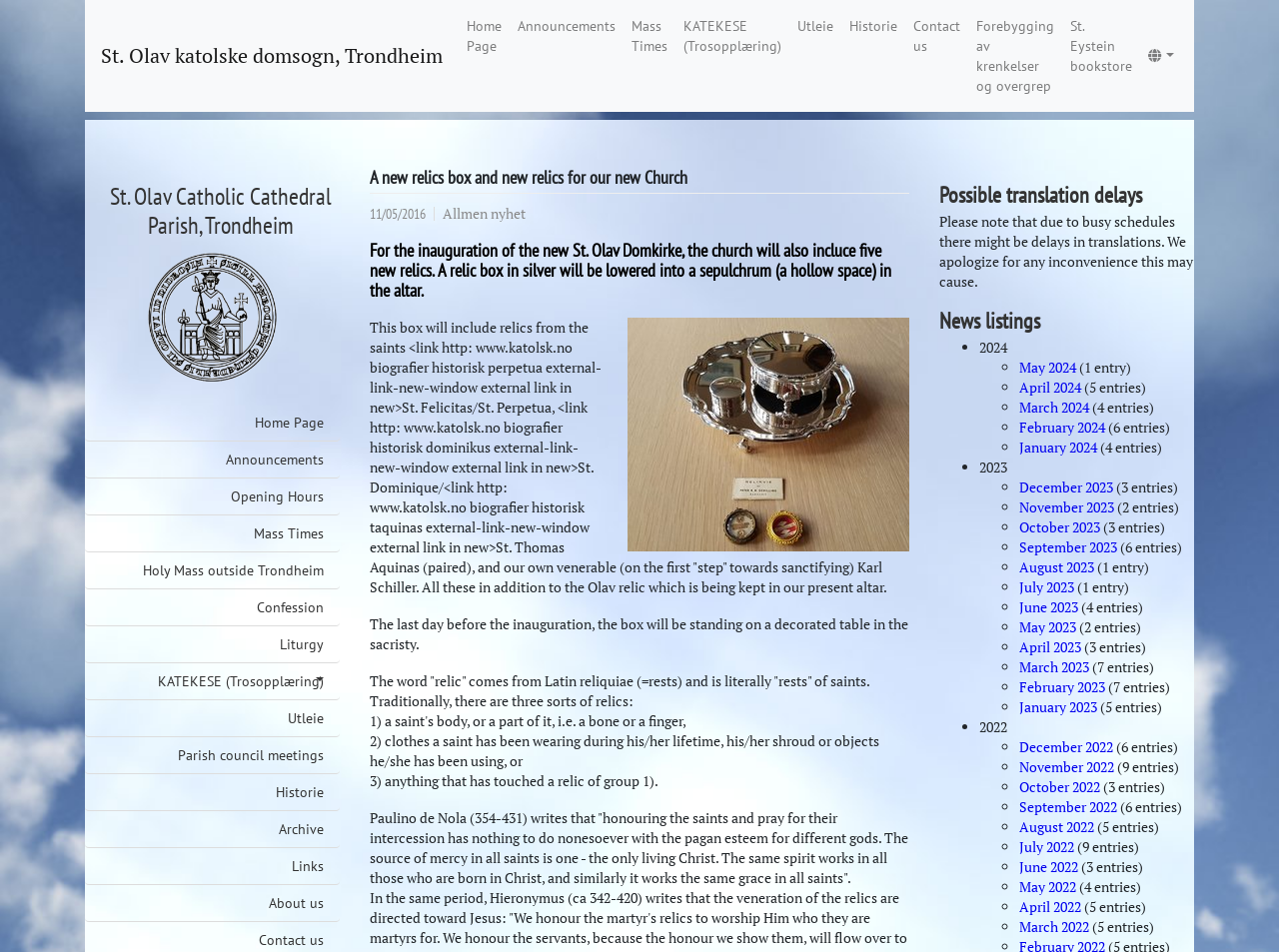Please identify the bounding box coordinates of the element's region that should be clicked to execute the following instruction: "Click to print". The bounding box coordinates must be four float numbers between 0 and 1, i.e., [left, top, right, bottom].

None